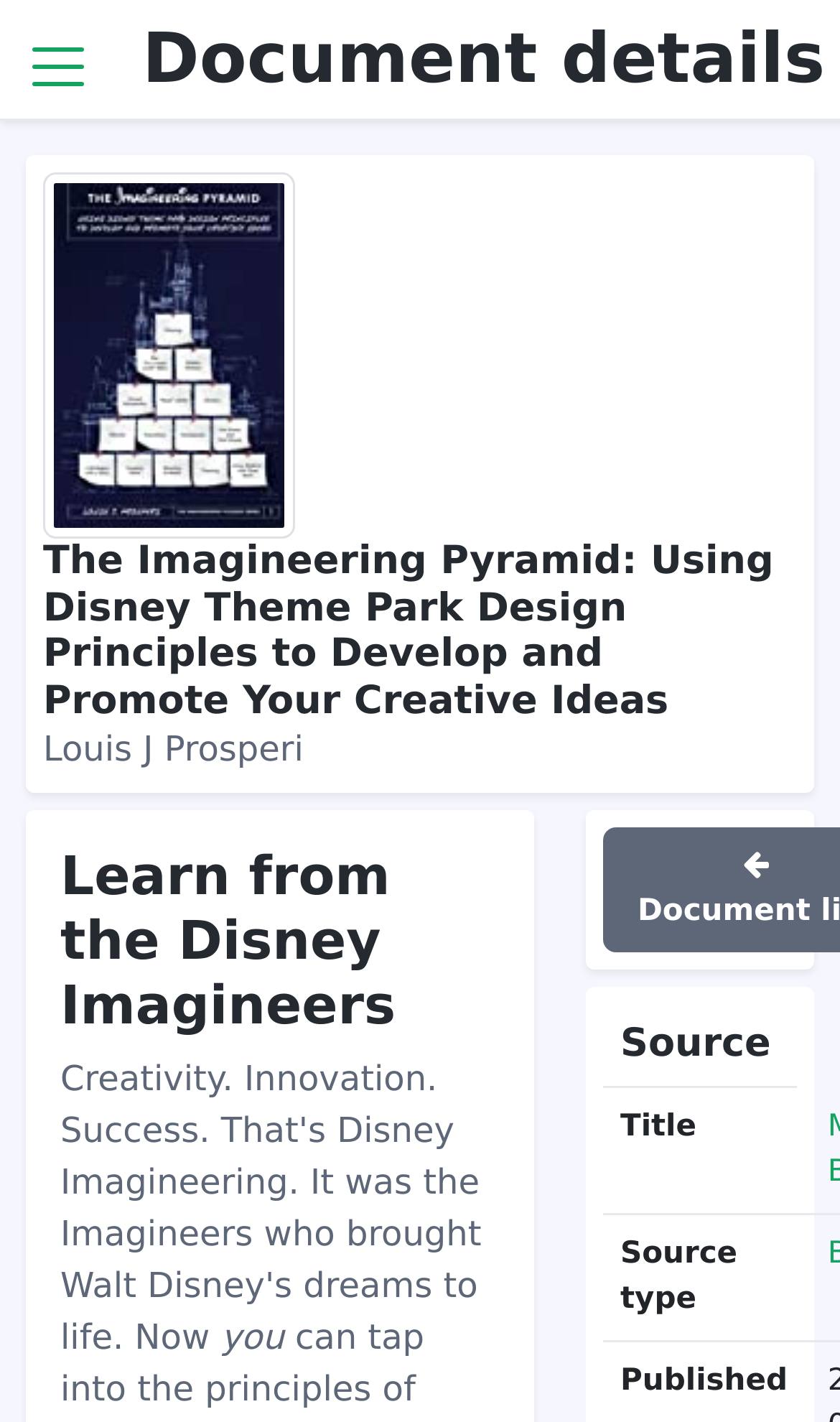What is the theme of the book?
Ensure your answer is thorough and detailed.

I found the theme of the book by looking at the text 'Using Disney Theme Park Design Principles' in the book title and inferring that the book is related to Disney.